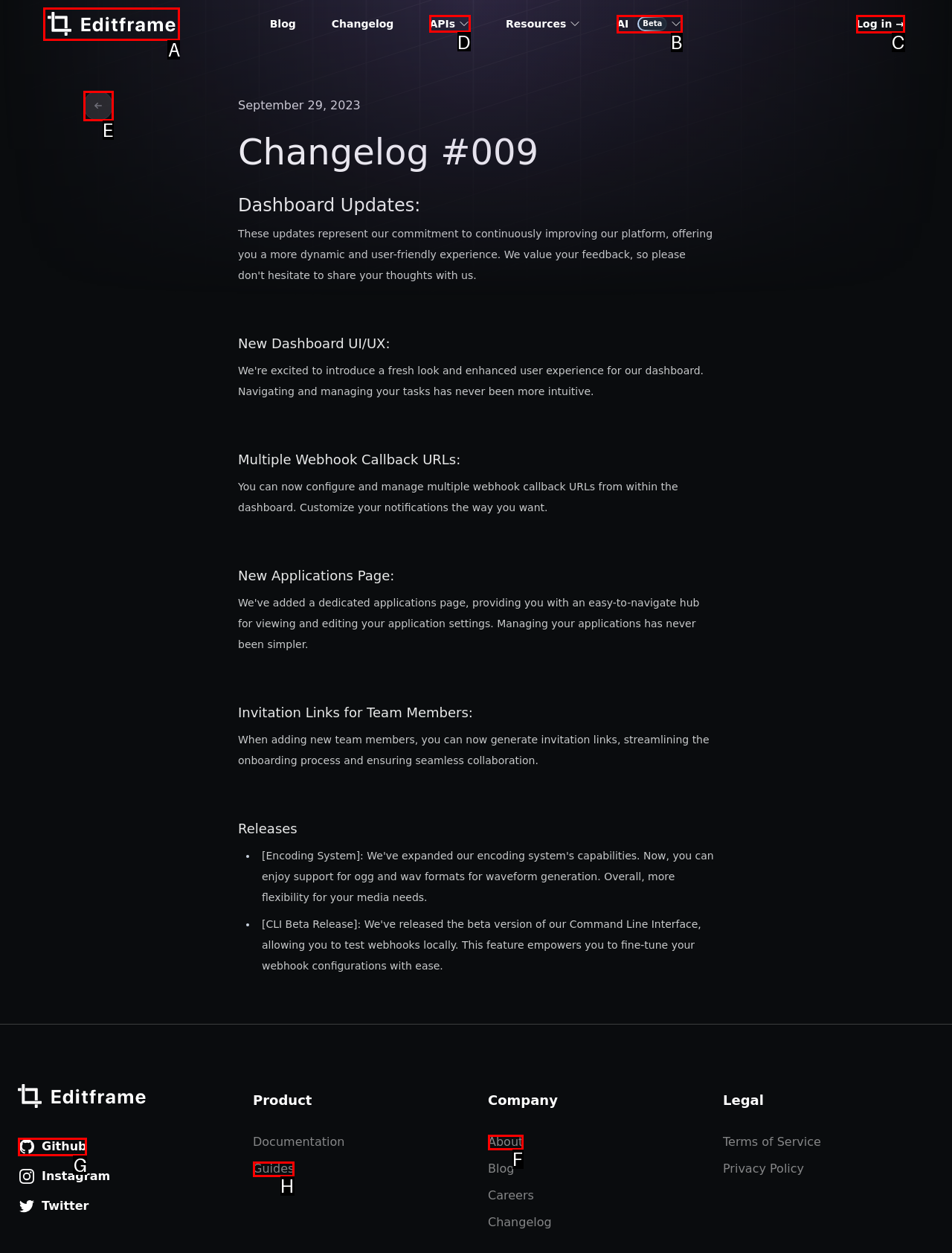Which option should be clicked to execute the task: Explore APIs?
Reply with the letter of the chosen option.

D